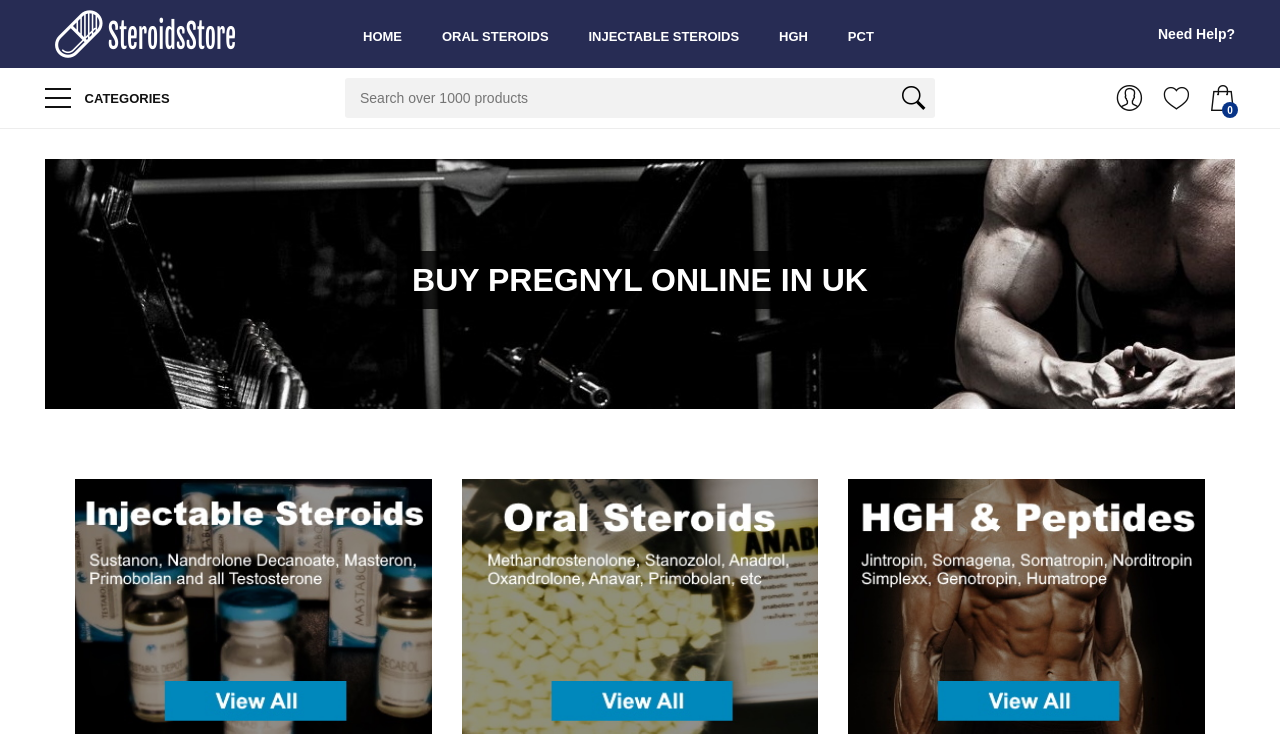What is the logo of the website?
From the details in the image, answer the question comprehensively.

I found the logo of the website by looking at the top-left corner of the page, where there is a link and an image with the text 'Logo'. This suggests that the logo of the website is simply 'Logo'.